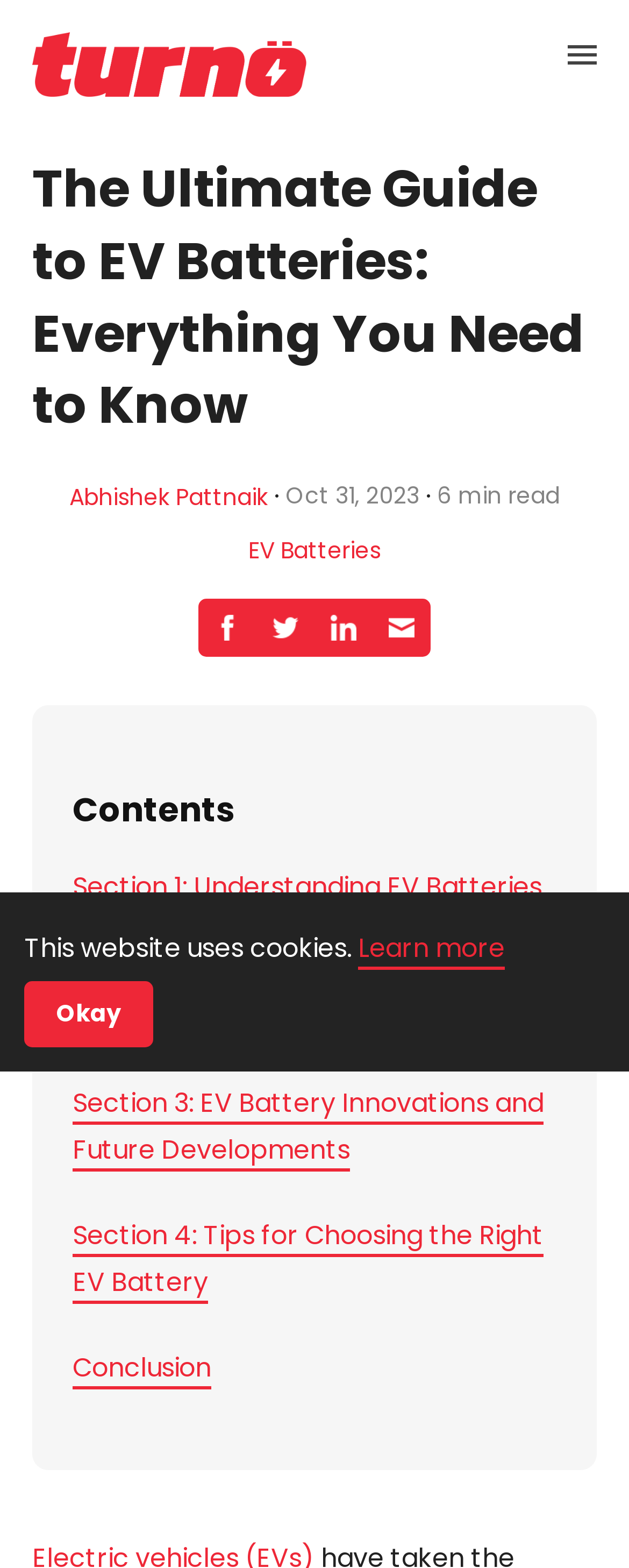Observe the image and answer the following question in detail: What are the social media platforms where the article can be shared?

The social media platforms where the article can be shared can be determined by looking at the links with icons below the article, which are 'share on facebook', 'share on twitter', 'share on linkedin', and 'share on email'.